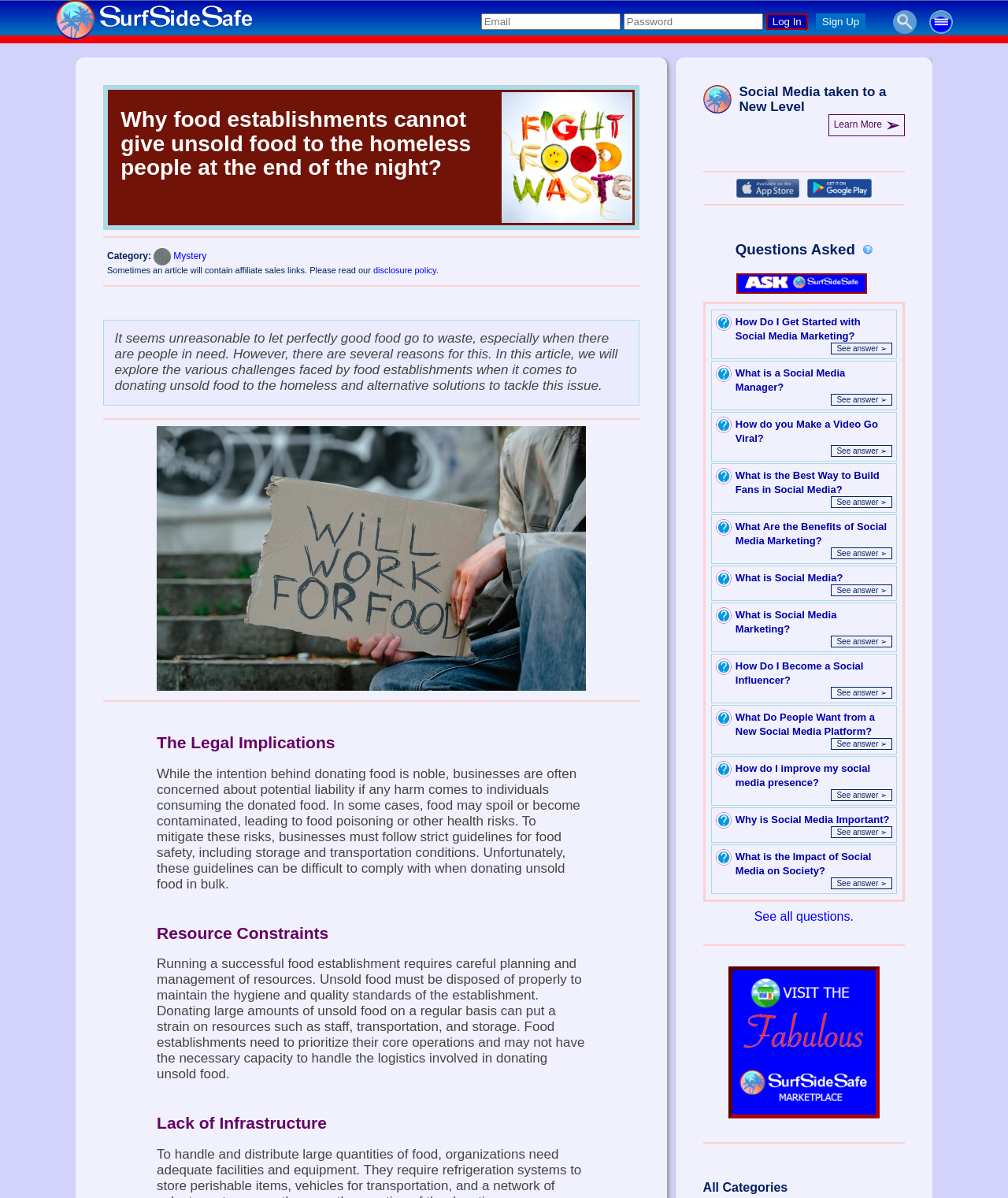Use a single word or phrase to answer this question: 
What is the title of the section that discusses the challenges of donating unsold food?

The Legal Implications